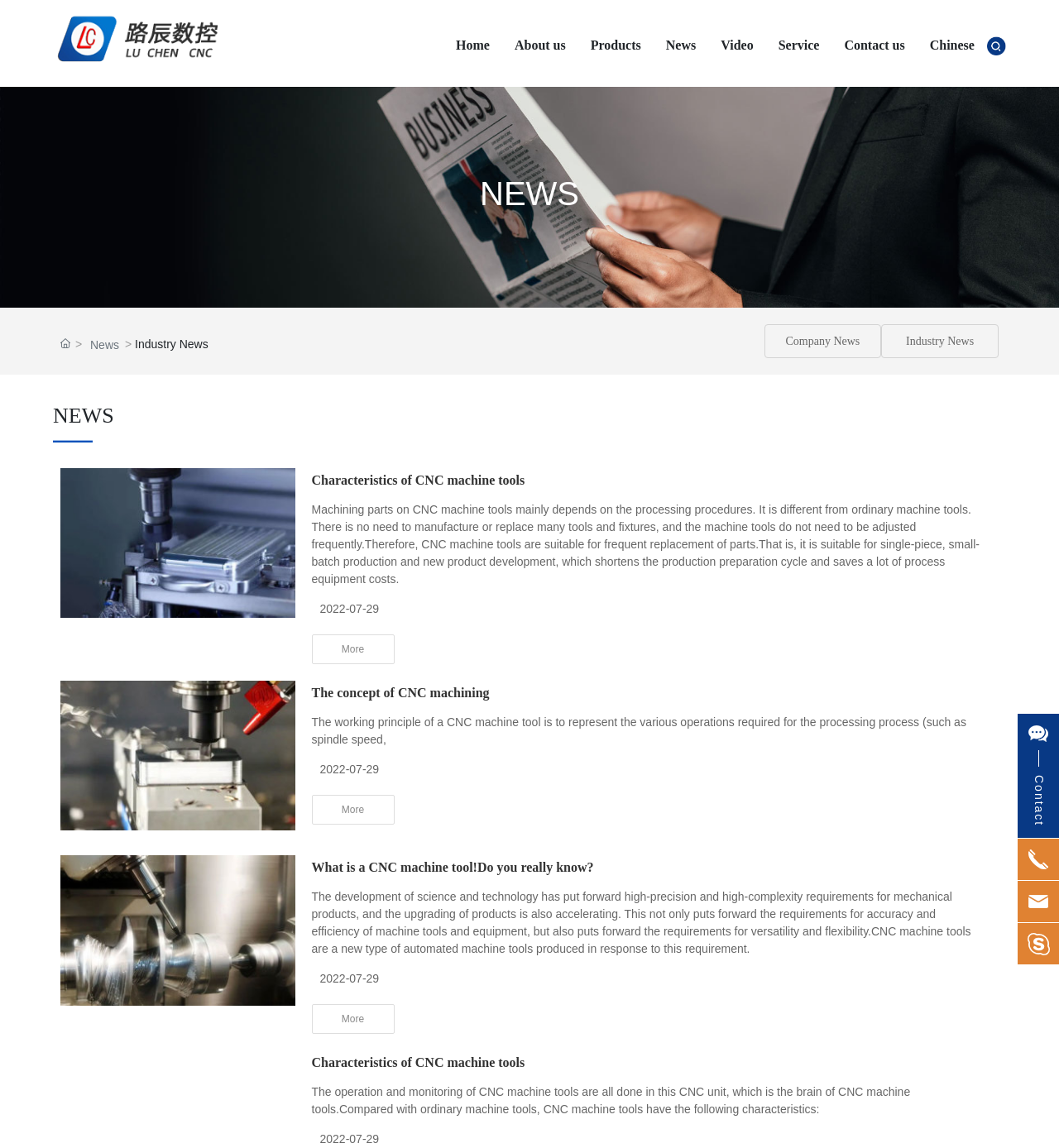Identify the bounding box coordinates of the area you need to click to perform the following instruction: "Search for something".

[0.932, 0.033, 0.95, 0.045]